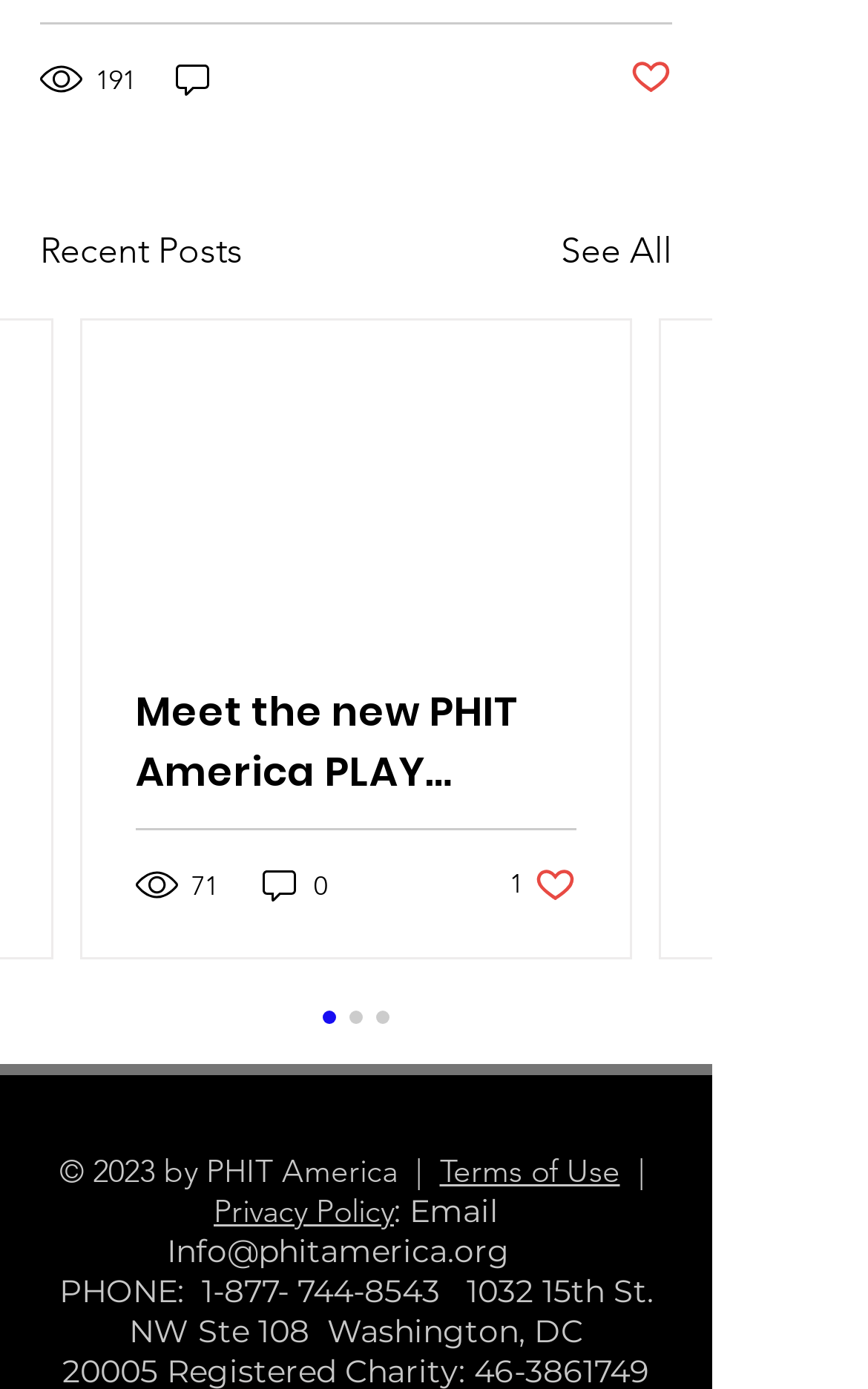What is the text of the second link in the footer?
Make sure to answer the question with a detailed and comprehensive explanation.

In the footer section, there are multiple links and static text elements. The second link has the text 'Terms of Use'.